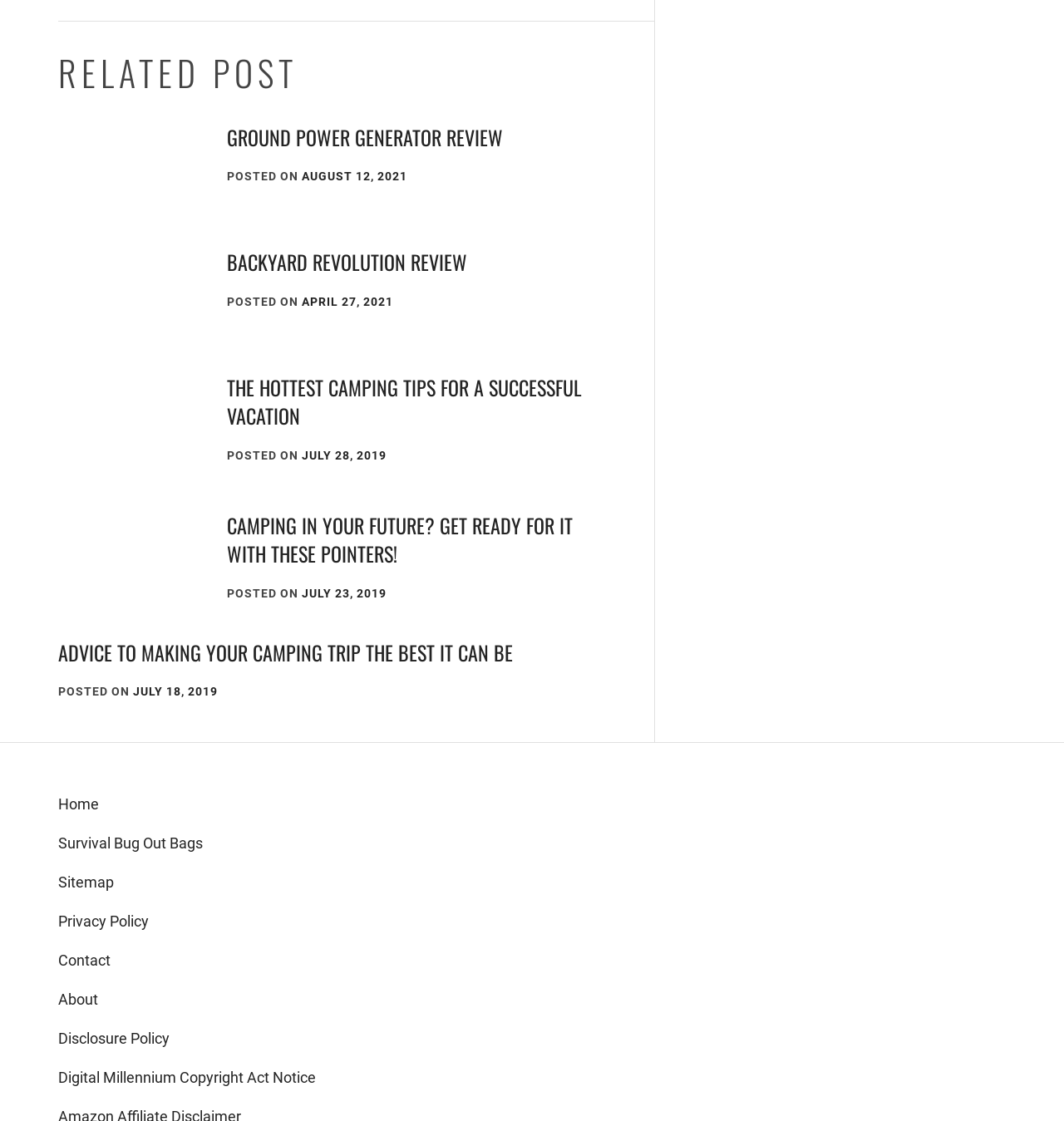Provide the bounding box coordinates for the UI element described in this sentence: "July 28, 2019August 1, 2021". The coordinates should be four float values between 0 and 1, i.e., [left, top, right, bottom].

[0.284, 0.4, 0.363, 0.412]